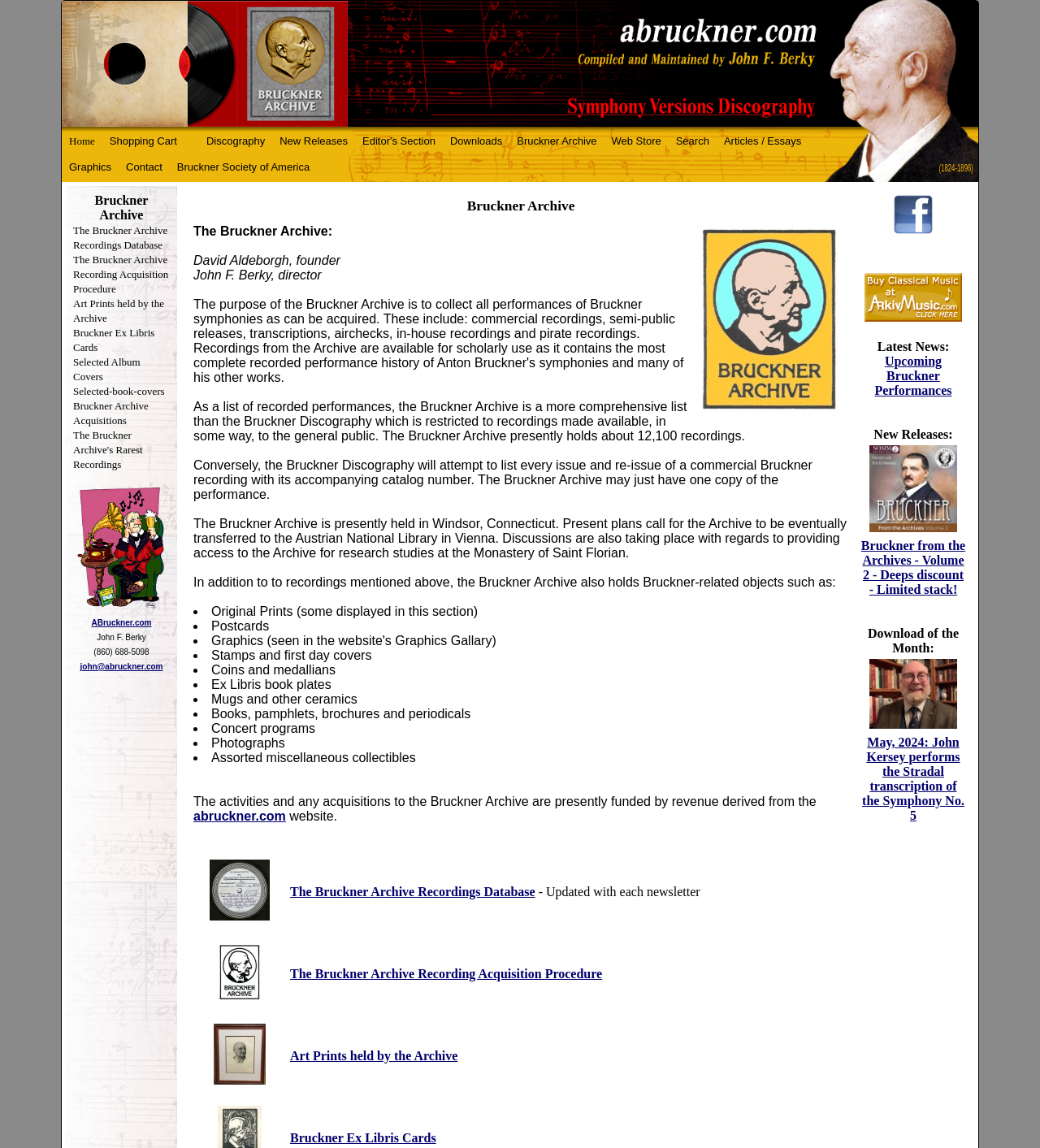How many recordings does the Bruckner Archive hold?
Using the image, provide a concise answer in one word or a short phrase.

About 12,100